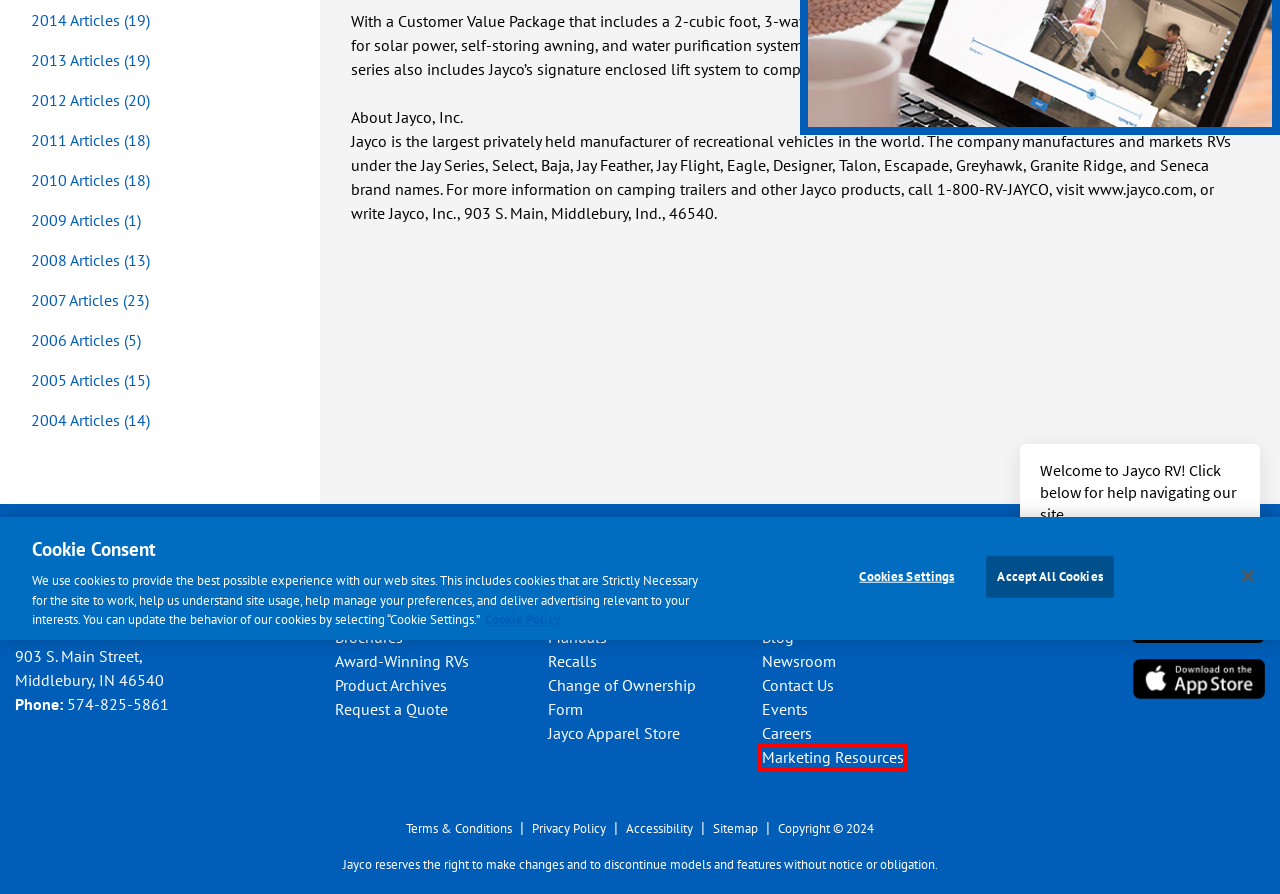Examine the screenshot of a webpage with a red rectangle bounding box. Select the most accurate webpage description that matches the new webpage after clicking the element within the bounding box. Here are the candidates:
A. Accessibility - THOR Industries
B. ‎Jayco Wingmate on the App Store
C. Thor Industries Privacy Policy - THOR Industries
D. Jayco - Owner of Leading RV Manufacturers | Jayco Family of Companies
E. Marketing Resources for Dealers
F. Cookie Policy - THOR Industries
G. JFOC University with NRVTA
H. Award-Winning RVs & Floorplans | Jayco, Inc

E